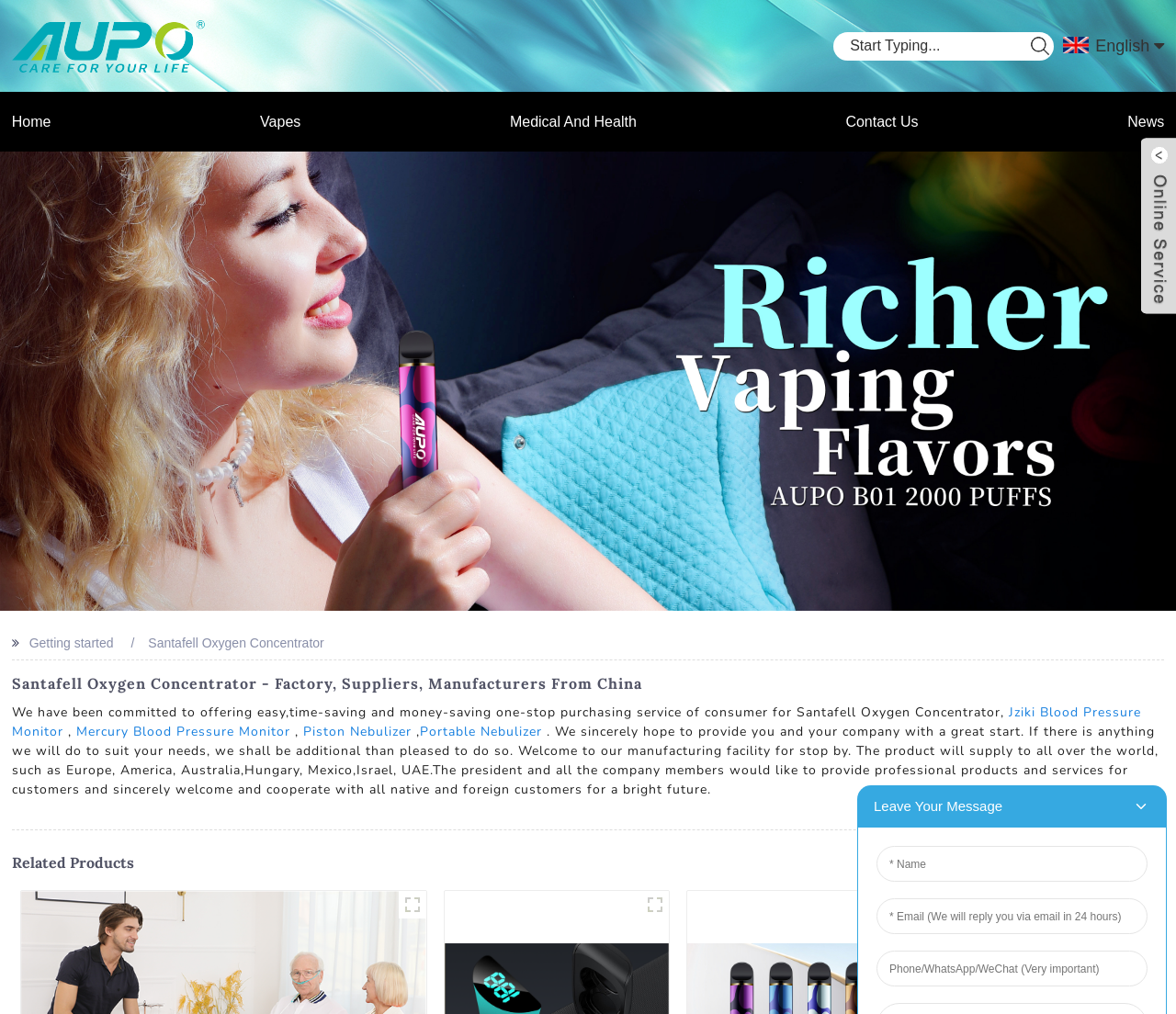Identify the primary heading of the webpage and provide its text.

Santafell Oxygen Concentrator - Factory, Suppliers, Manufacturers From China